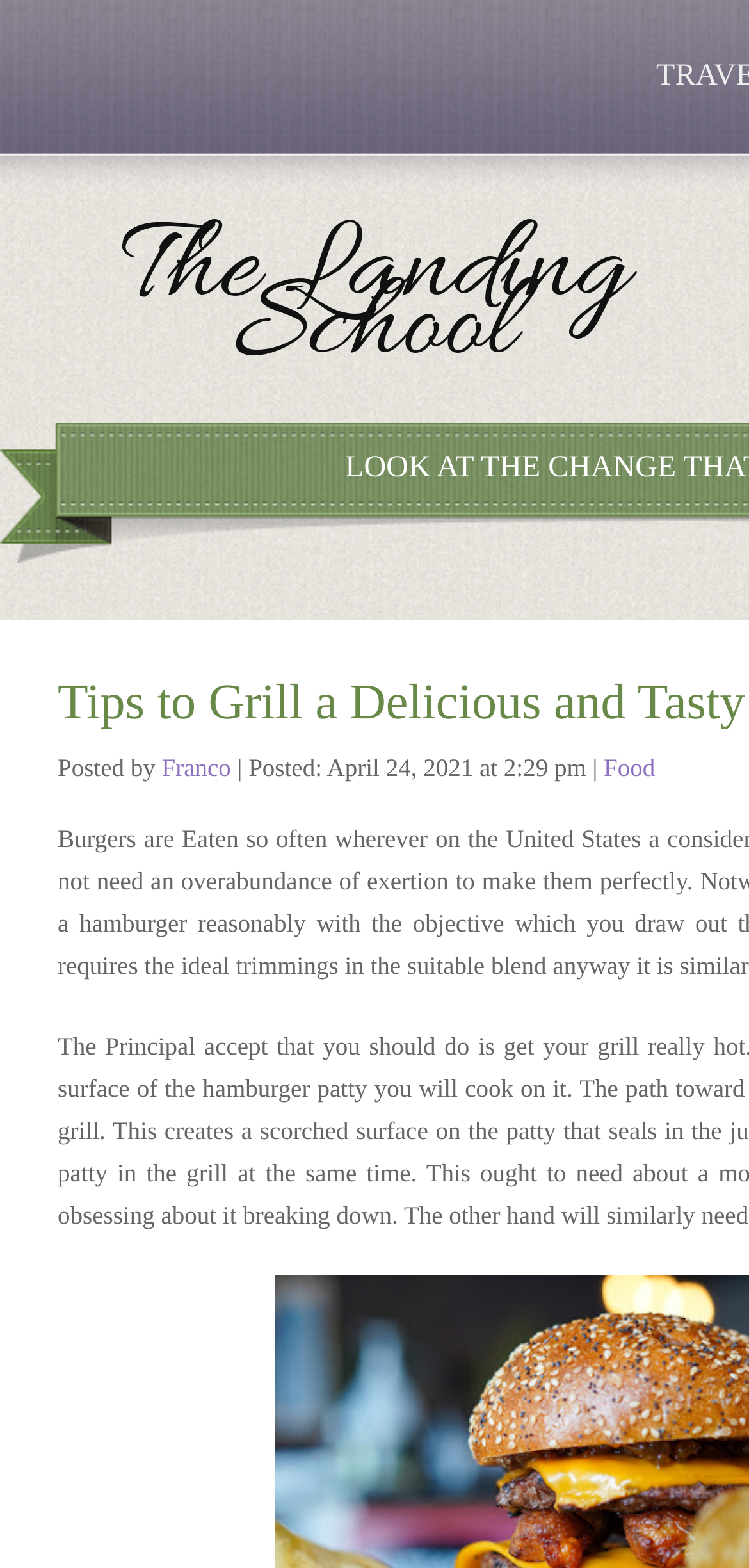Provide a thorough and detailed response to the question by examining the image: 
Who posted the article?

I found the answer by examining the text elements below the heading. There's a 'Posted by' text, followed by a link with the text 'Franco', which indicates the author of the article.